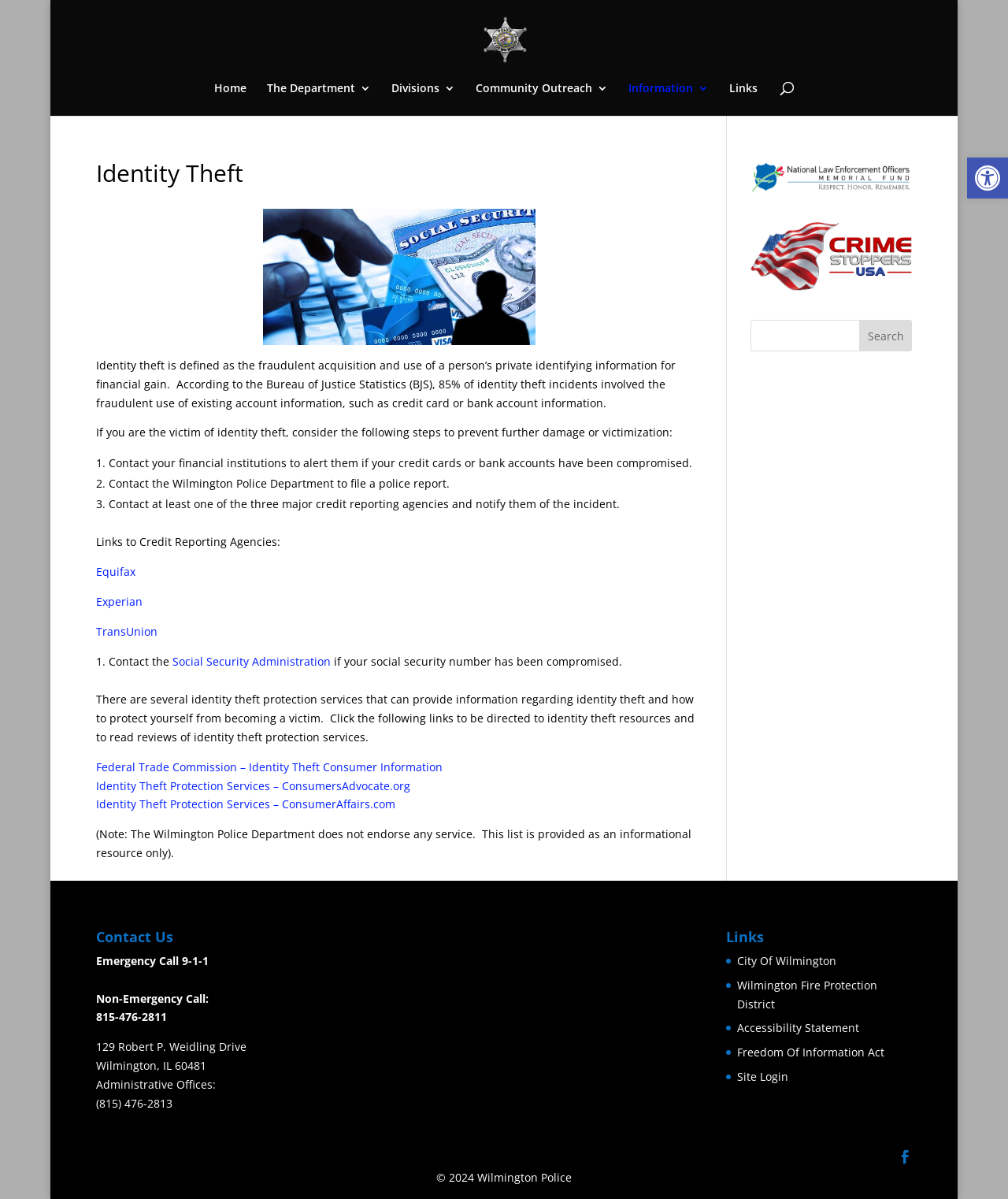Identify the bounding box coordinates of the part that should be clicked to carry out this instruction: "Visit the Federal Trade Commission – Identity Theft Consumer Information".

[0.095, 0.633, 0.439, 0.646]